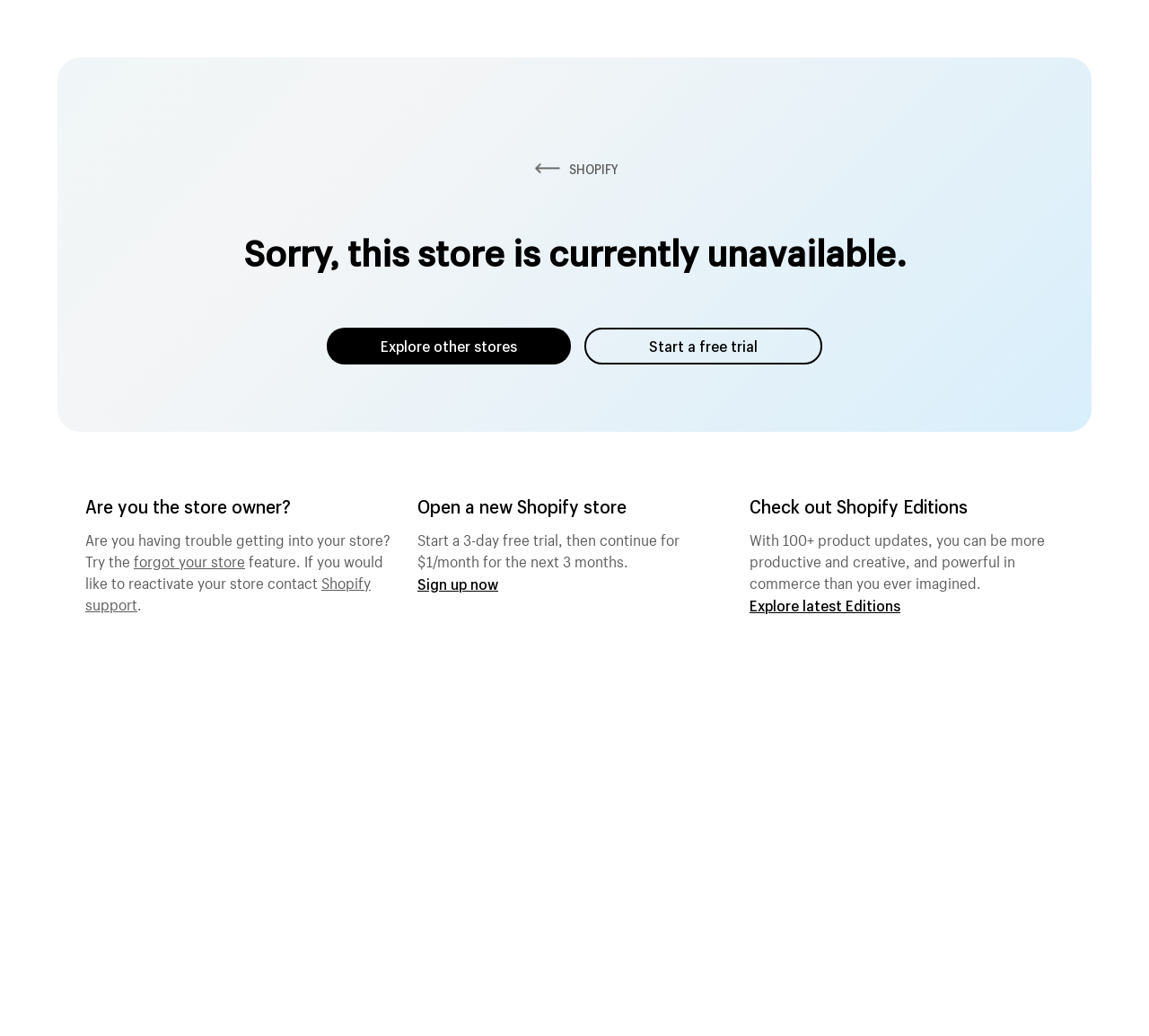What is the status of the store?
Answer the question with as much detail as possible.

The status of the store is currently unavailable, as indicated by the heading 'Sorry, this store is currently unavailable.' on the webpage.